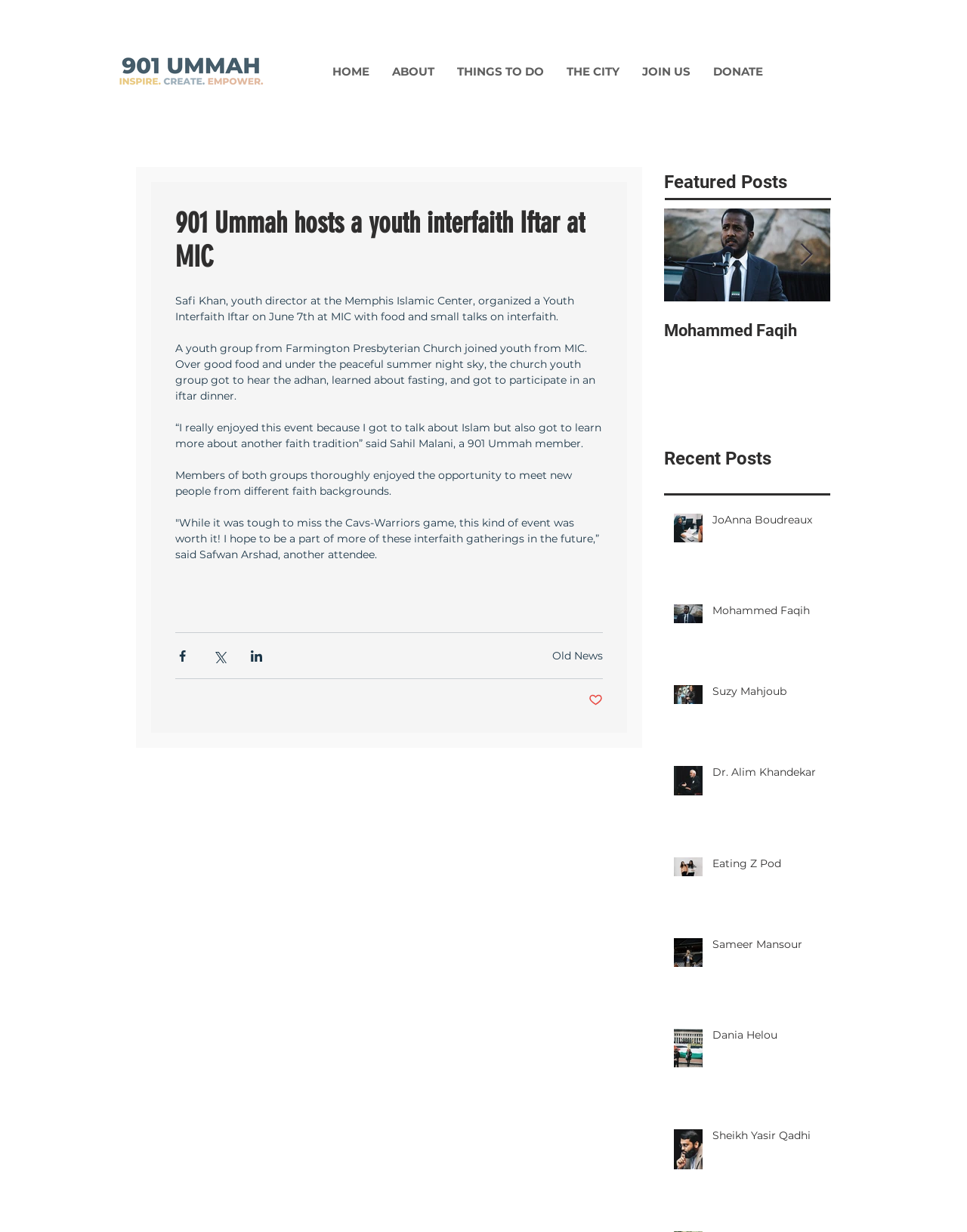What is the name of the event organized by Safi Khan?
From the image, respond with a single word or phrase.

Youth Interfaith Iftar